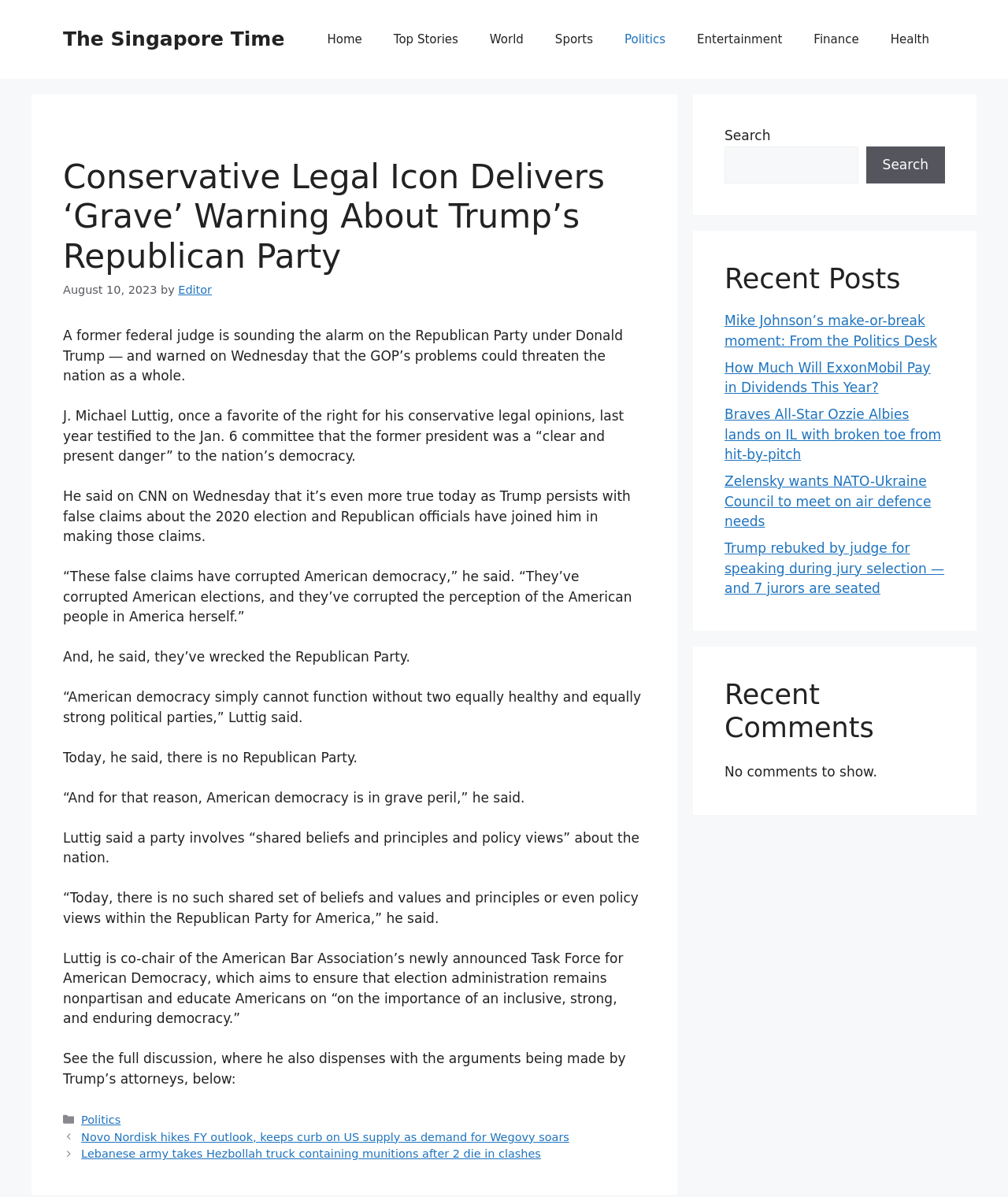Locate the bounding box of the UI element with the following description: "Top Stories".

[0.375, 0.013, 0.47, 0.053]